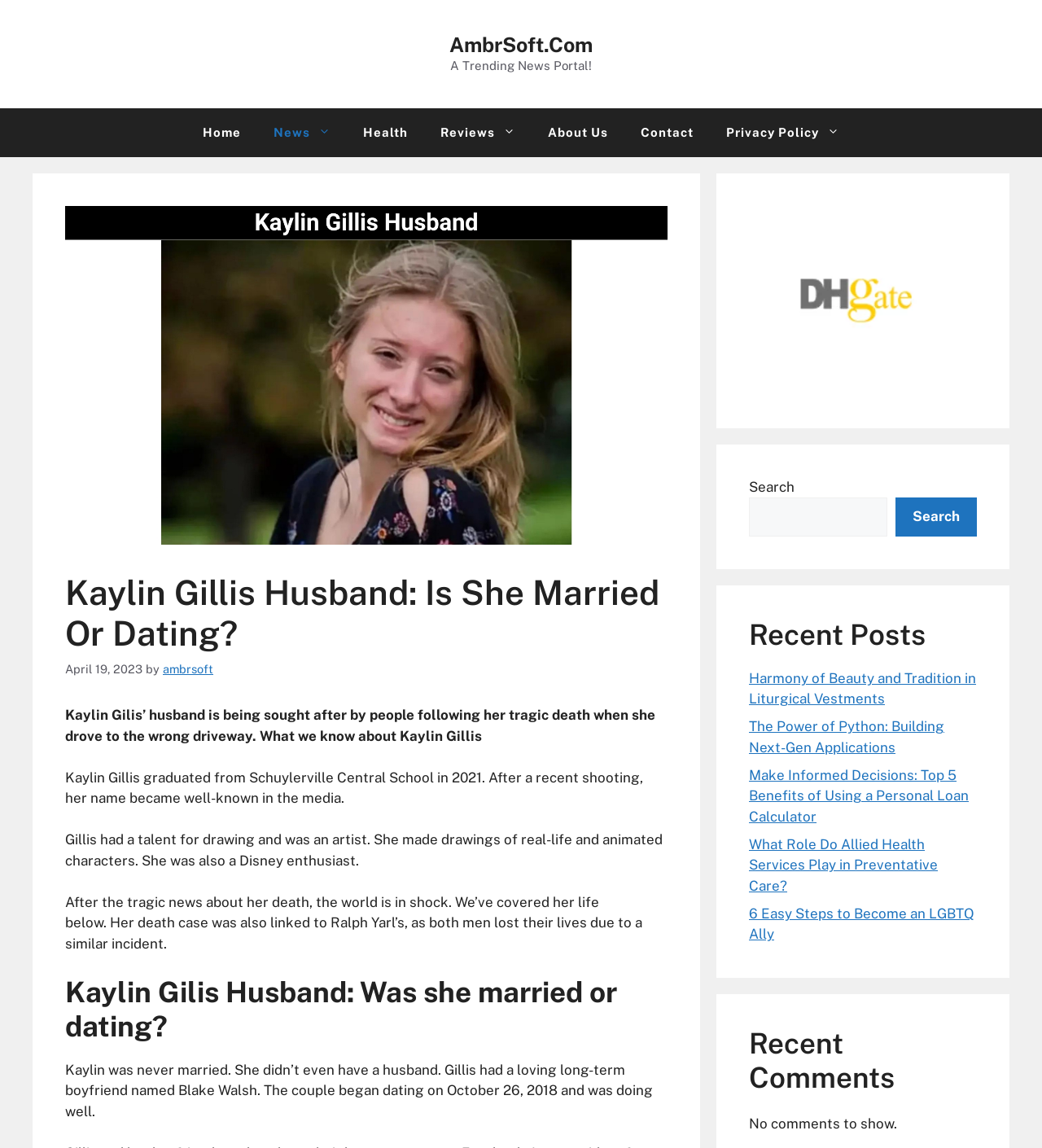Indicate the bounding box coordinates of the clickable region to achieve the following instruction: "Search for something."

[0.719, 0.434, 0.852, 0.467]